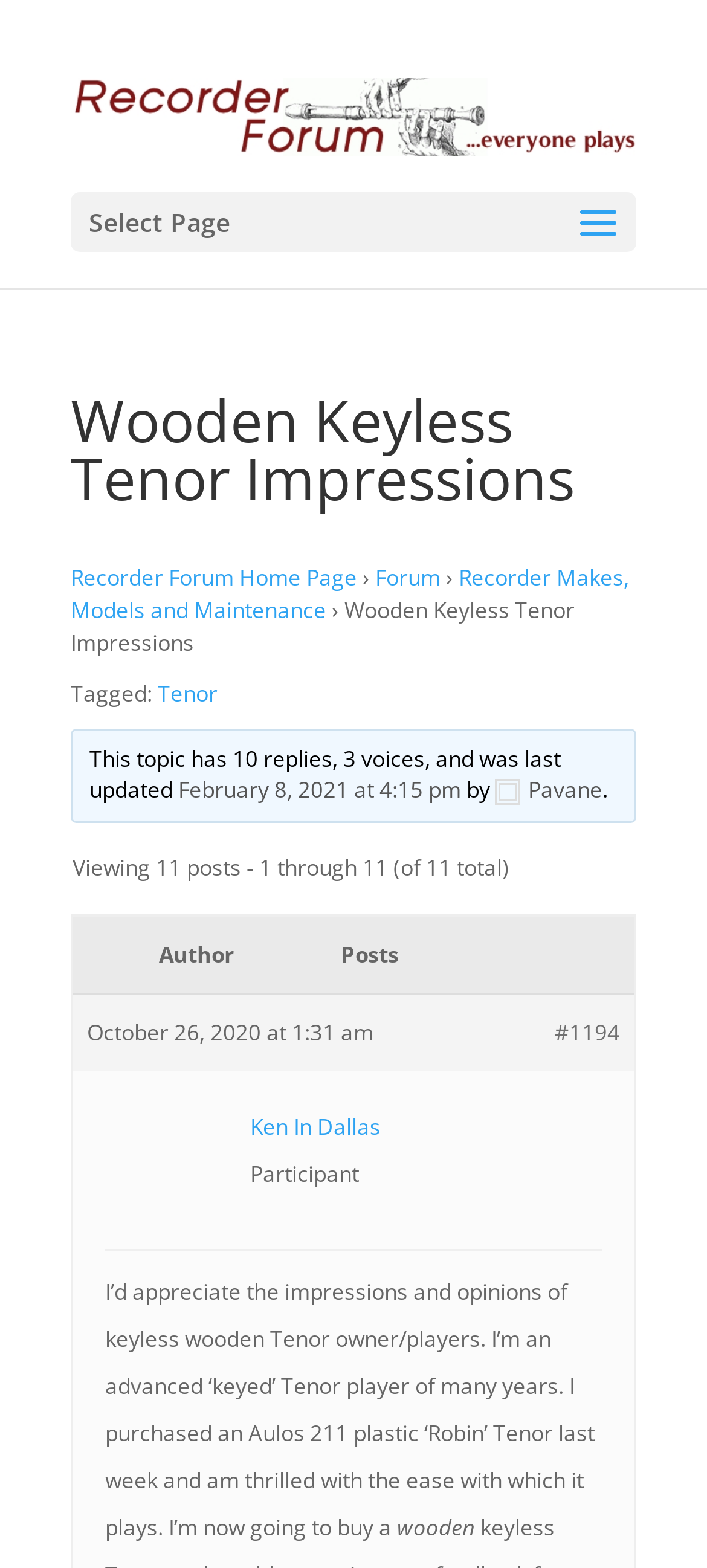Carefully examine the image and provide an in-depth answer to the question: Who is the author of the latest post?

I found the answer by looking at the text 'by Pavane' which indicates the author of the latest post.